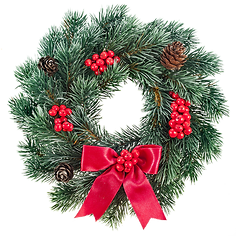Give a concise answer of one word or phrase to the question: 
What type of branches are used to craft the wreath?

Pine branches